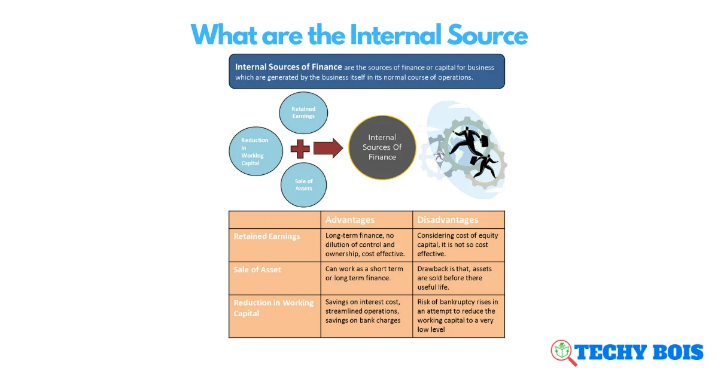Describe all the elements and aspects of the image comprehensively.

The image titled "What are the Internal Source" visually explains the concept of internal sources of finance for businesses. It features a central diagram illustrating three key components: Retained Earnings, Sale of Assets, and Reduction in Working Capital. These components are connected to the central idea of "Internal Sources Of Finance," emphasizing their role in generating capital for operations.

Below the diagram is a detailed table listing the advantages and disadvantages of each source. 

- For **Retained Earnings**, the advantage is long-term finance with no dilution of control. However, a disadvantage includes the consideration of equity capital costs.
- **Sale of Assets** can provide short-term funds but risks losing valuable resources.
- **Reduction in Working Capital** leads to savings on interest and operational costs but comes with risks associated with bankruptcy if not managed well.

The overall layout is colorful and informative, aiming to help viewers understand the implications of utilizing internal finance sources effectively. The Techy Bois branding is present in the lower right corner, reinforcing the source of this educational content.